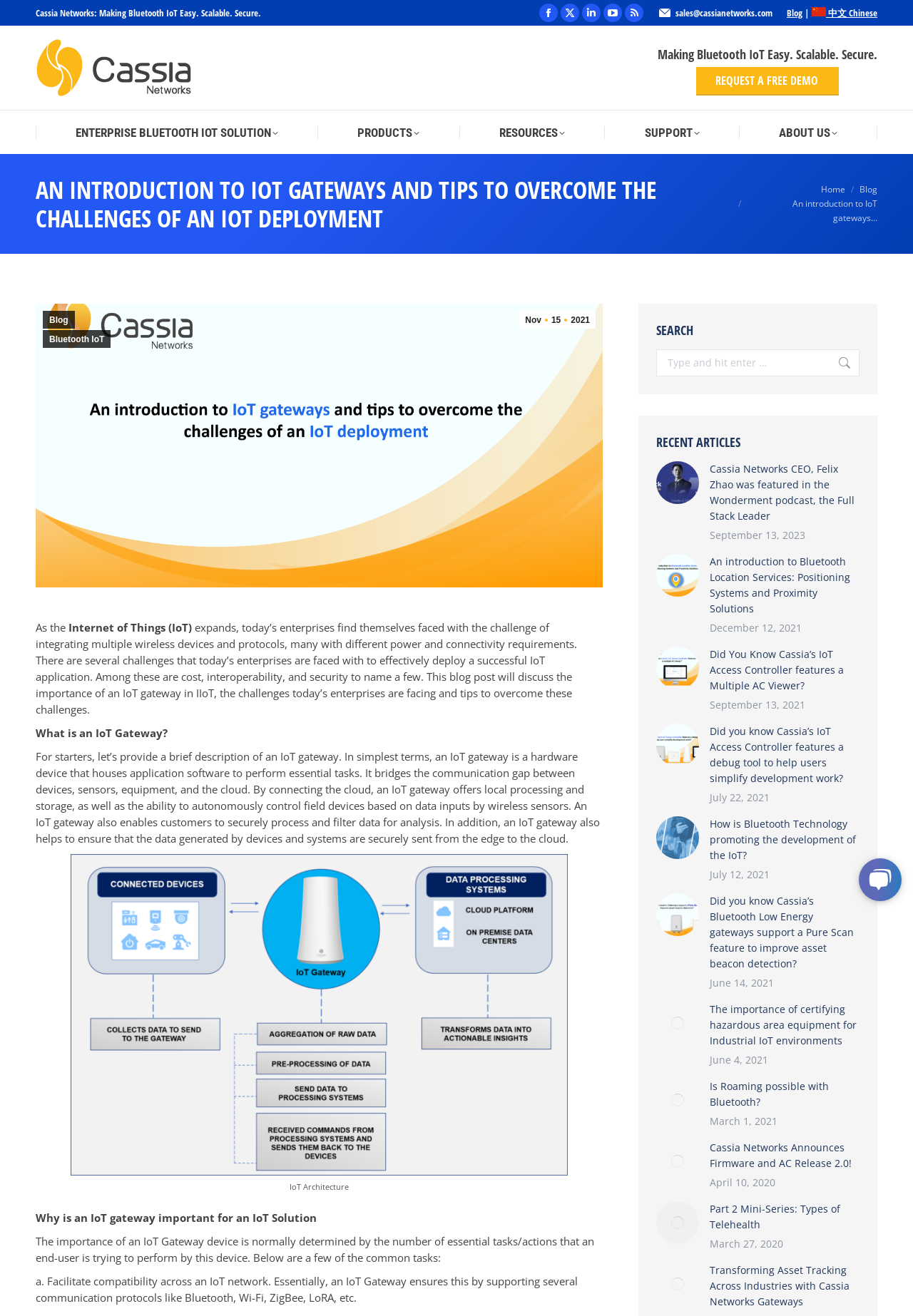Look at the image and give a detailed response to the following question: What is the main topic of the blog post?

The main topic of the blog post can be inferred from the heading 'AN INTRODUCTION TO IOT GATEWAYS AND TIPS TO OVERCOME THE CHALLENGES OF AN IOT DEPLOYMENT' and the content of the post, which discusses the importance of IoT gateways and how to overcome challenges in IoT deployment.